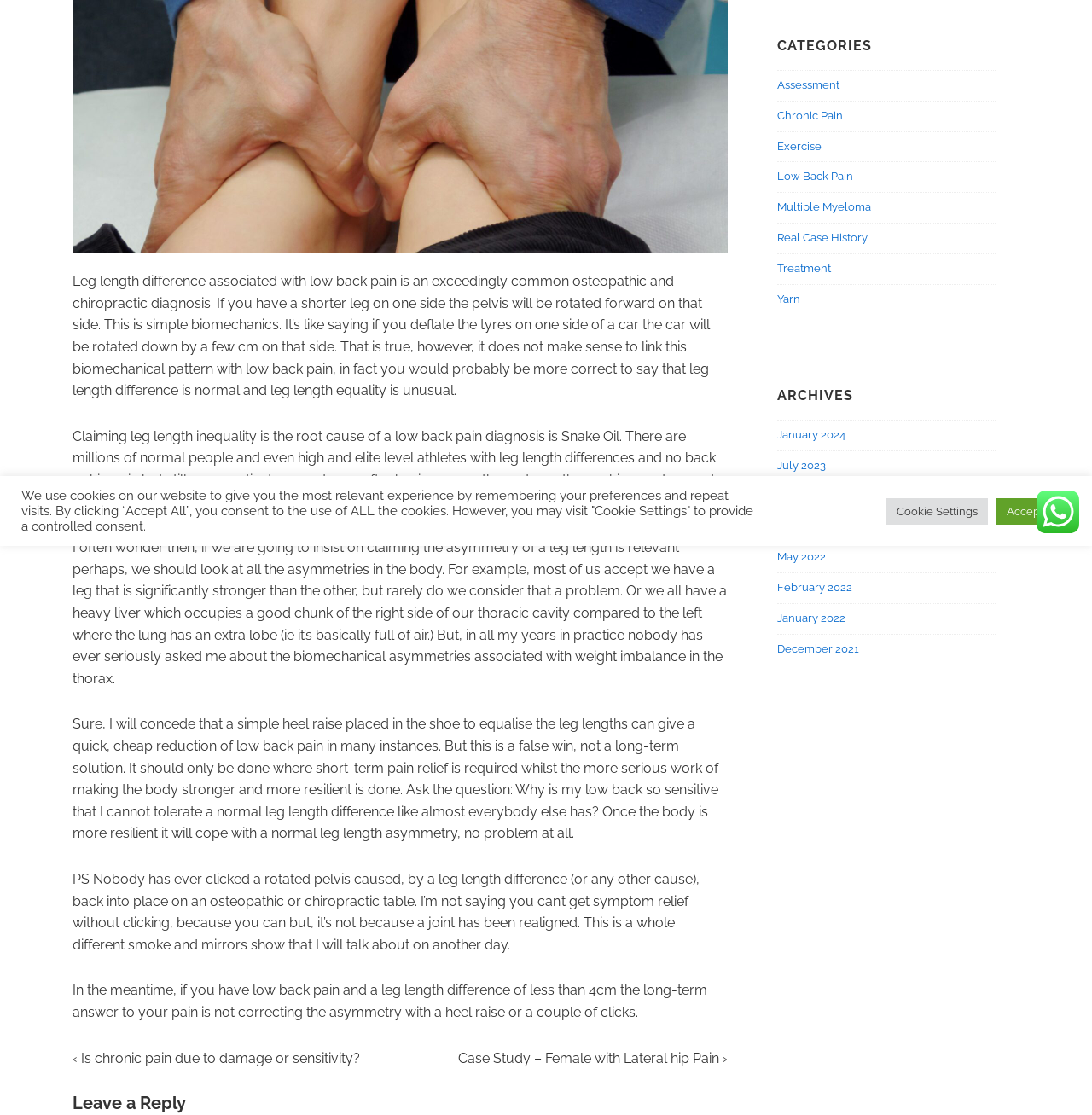Extract the bounding box of the UI element described as: "June 2022".

[0.712, 0.466, 0.76, 0.478]